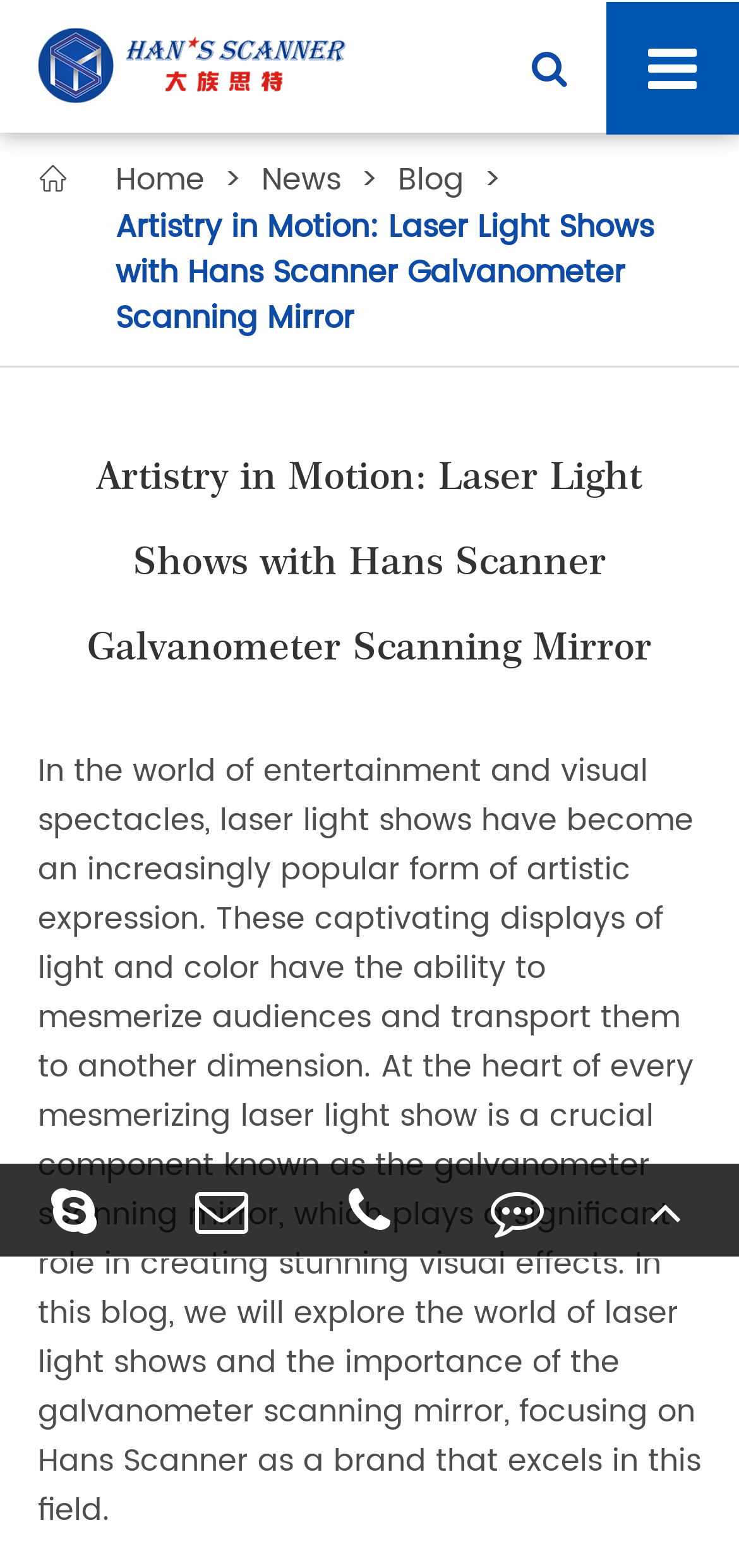Please find the bounding box coordinates of the element that must be clicked to perform the given instruction: "Go to the home page". The coordinates should be four float numbers from 0 to 1, i.e., [left, top, right, bottom].

[0.156, 0.1, 0.277, 0.129]